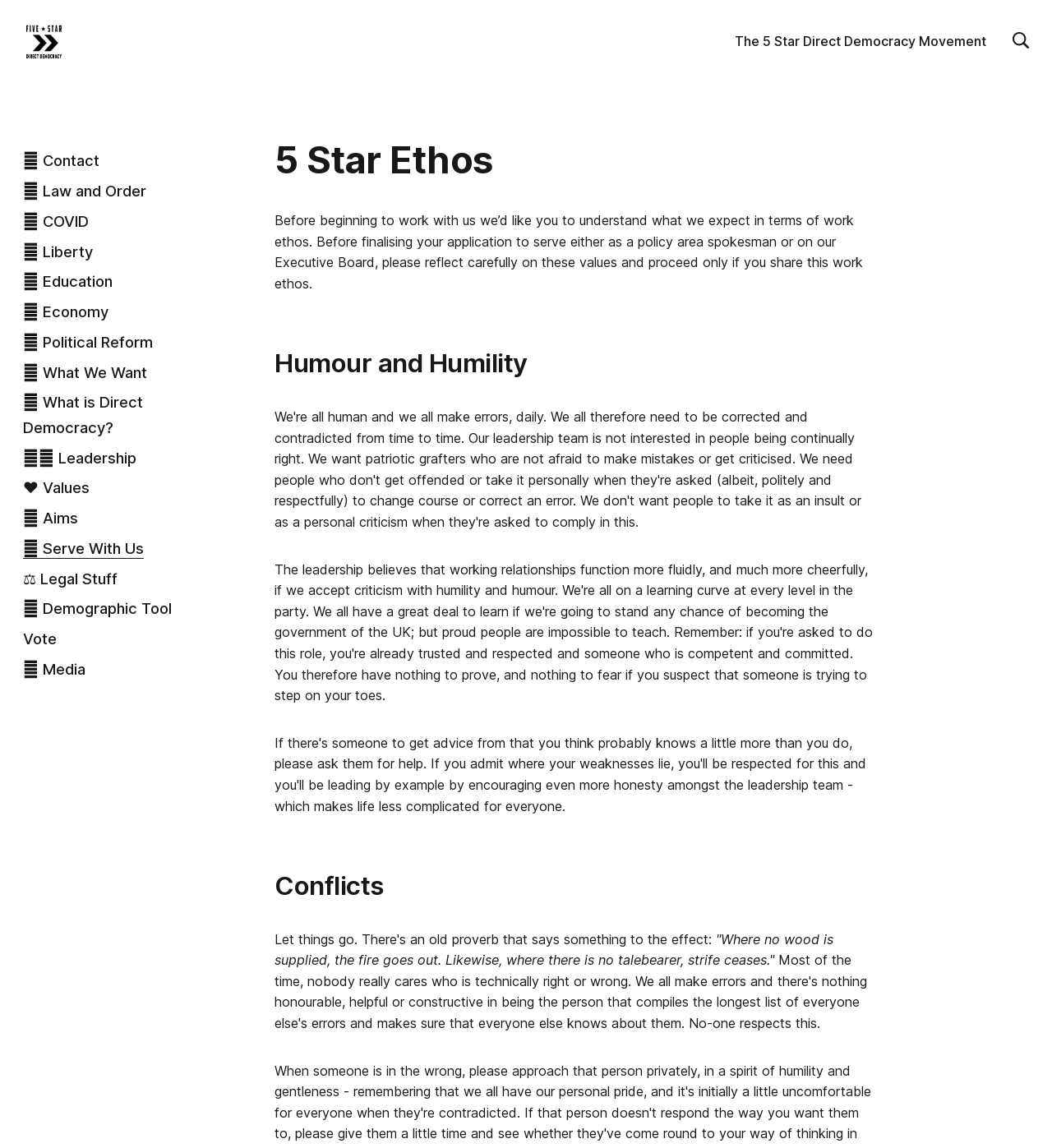Answer the question with a single word or phrase: 
What is the theme of the section with the heading 'Humour and Humility'?

Work ethos